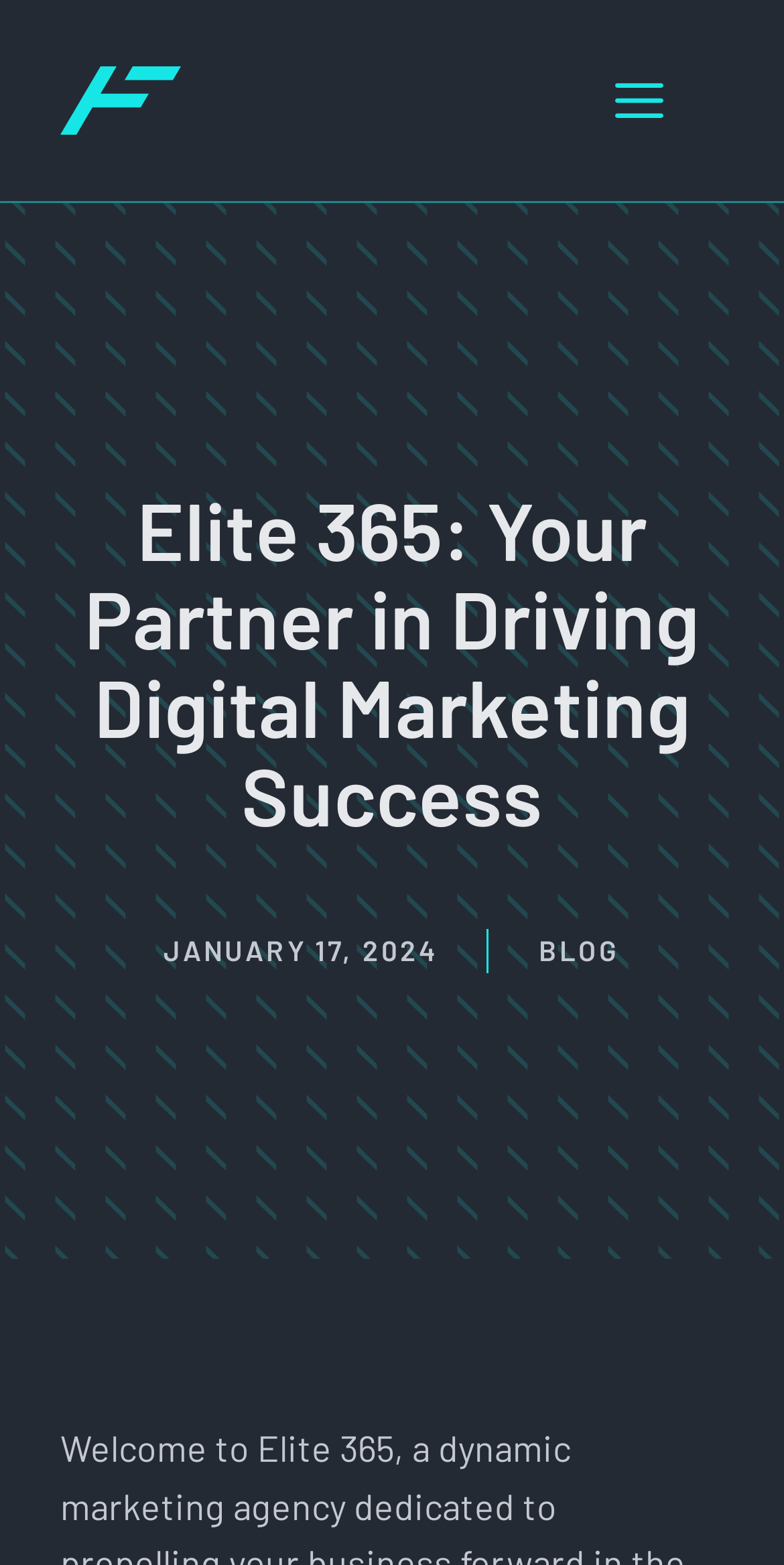What is the purpose of the button in the navigation section?
Analyze the image and provide a thorough answer to the question.

I found the purpose of the button by looking at the button element in the navigation section, which has the text 'Menu' and is described as a mobile toggle. This suggests that the button is used to toggle the menu on and off.